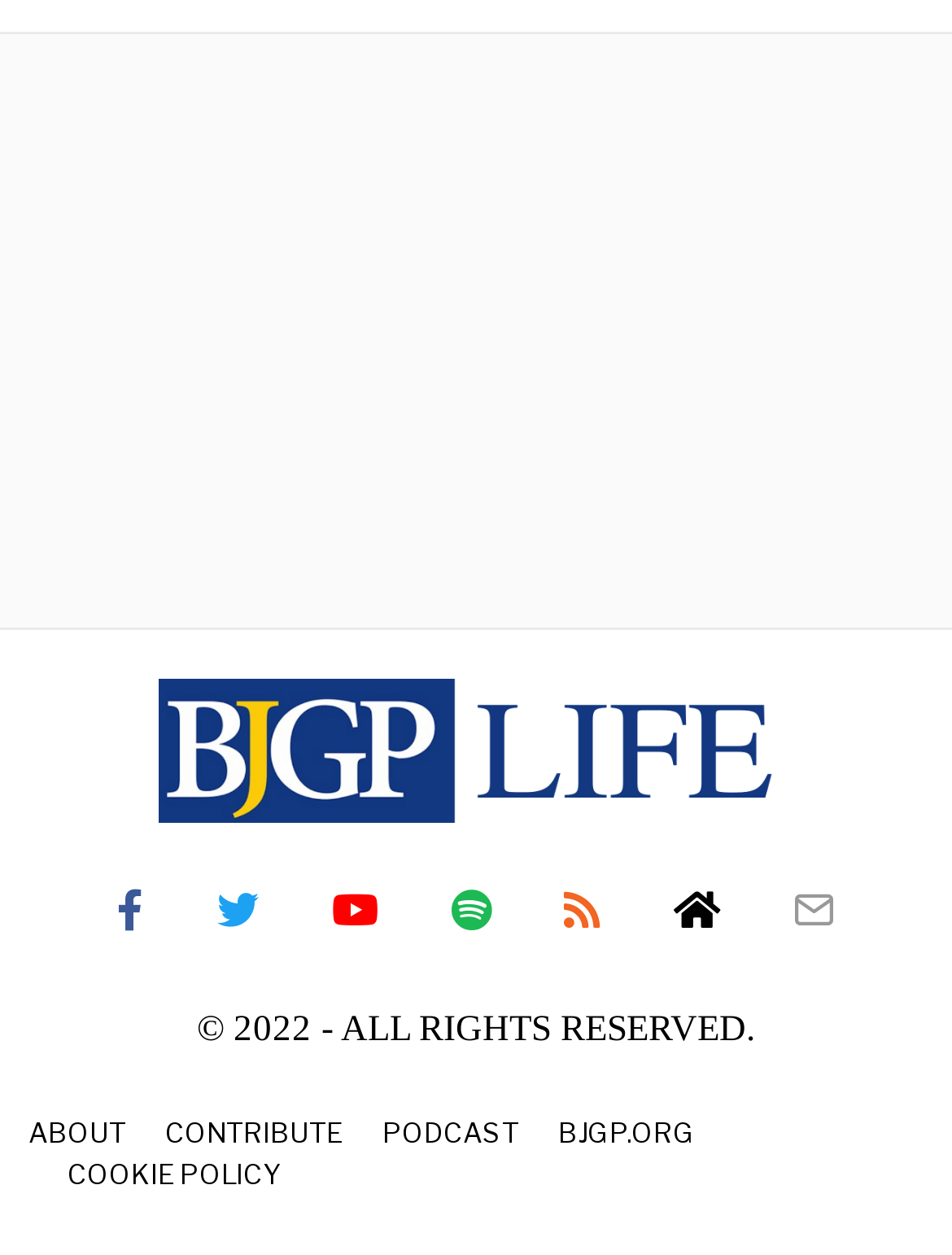Find the bounding box coordinates of the area that needs to be clicked in order to achieve the following instruction: "click the CONTRIBUTE link". The coordinates should be specified as four float numbers between 0 and 1, i.e., [left, top, right, bottom].

[0.174, 0.888, 0.361, 0.92]